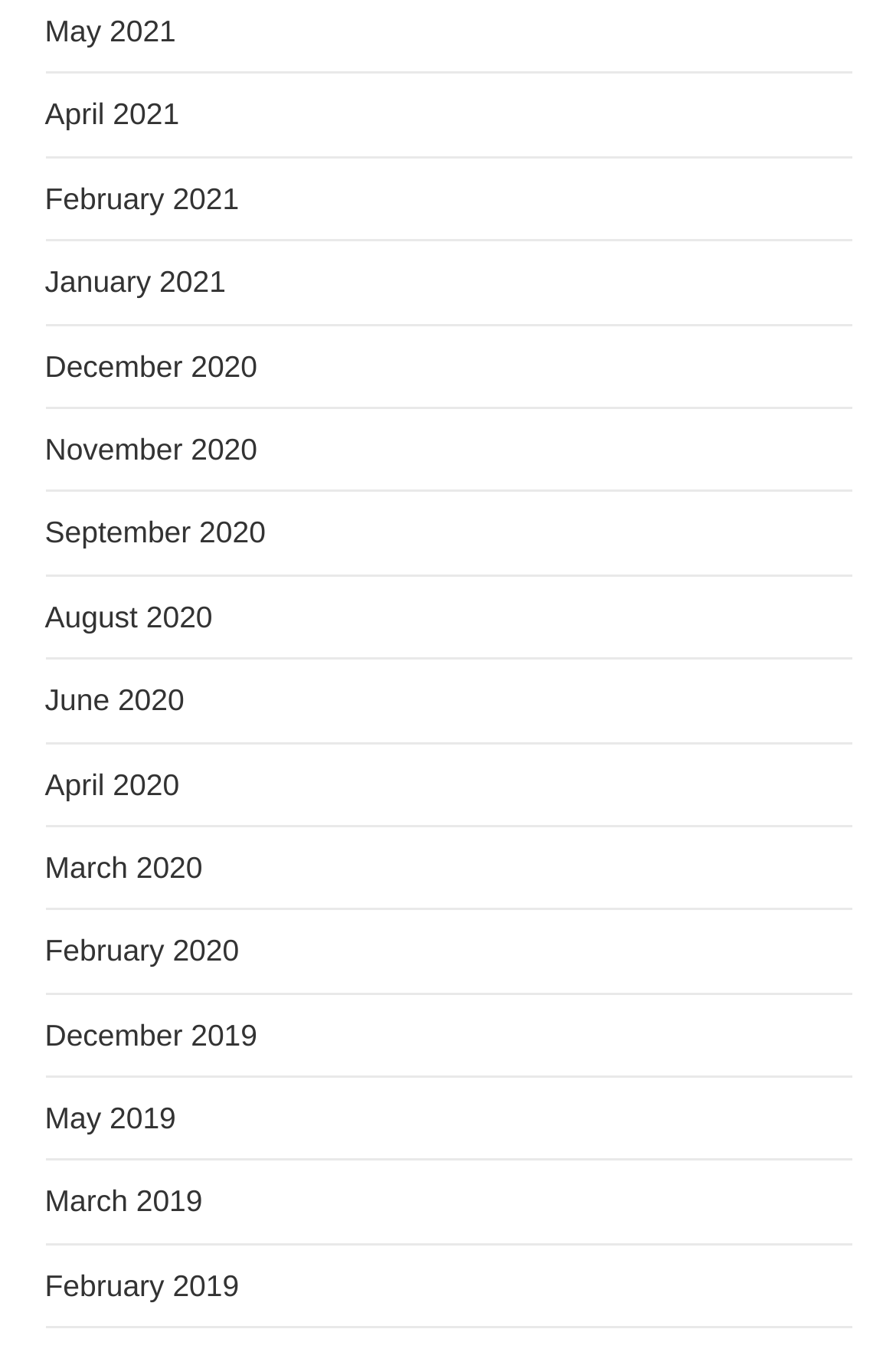Determine the bounding box coordinates of the clickable region to carry out the instruction: "view April 2020".

[0.05, 0.567, 0.2, 0.592]